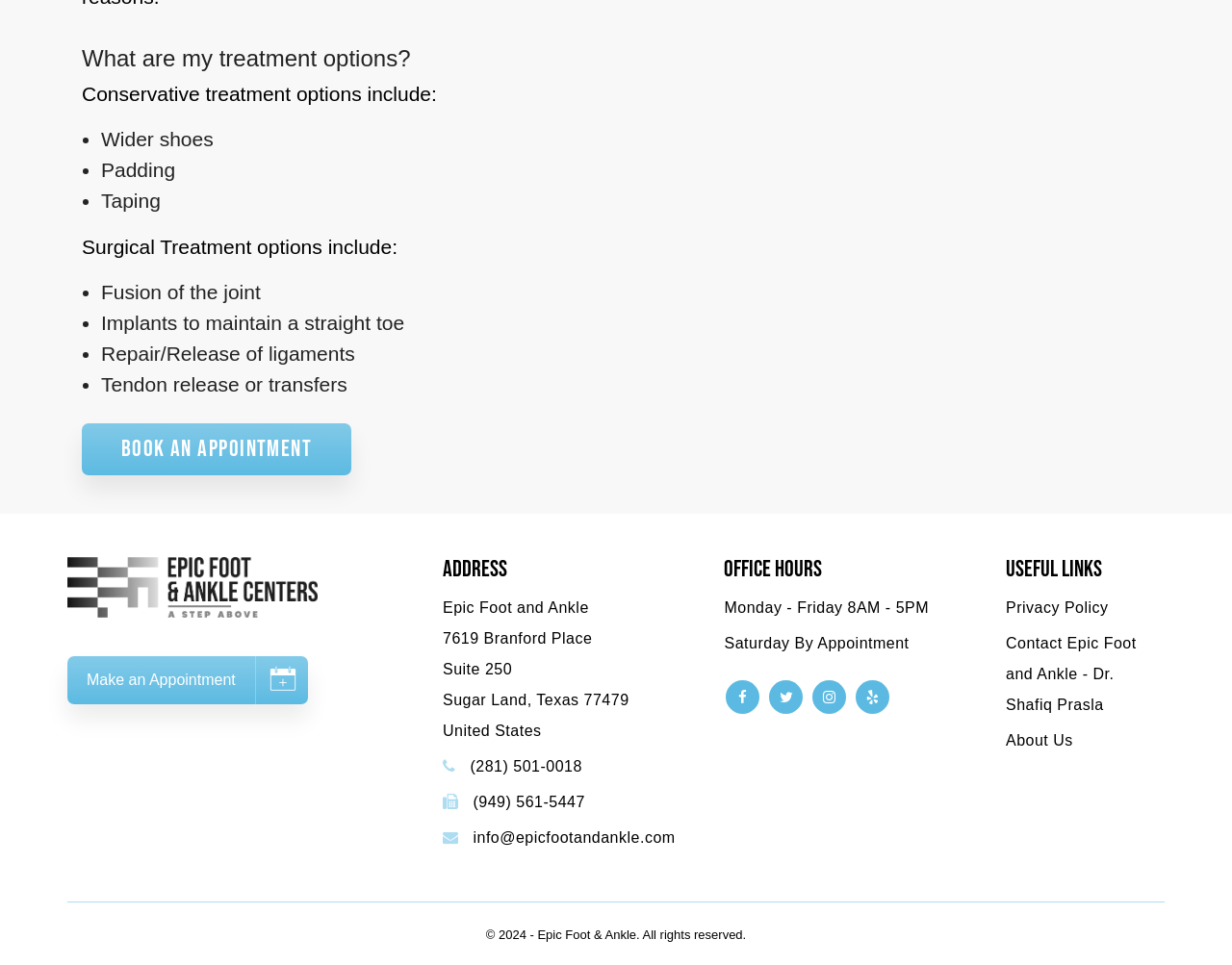Bounding box coordinates must be specified in the format (top-left x, top-left y, bottom-right x, bottom-right y). All values should be floating point numbers between 0 and 1. What are the bounding box coordinates of the UI element described as: All Children Can

None